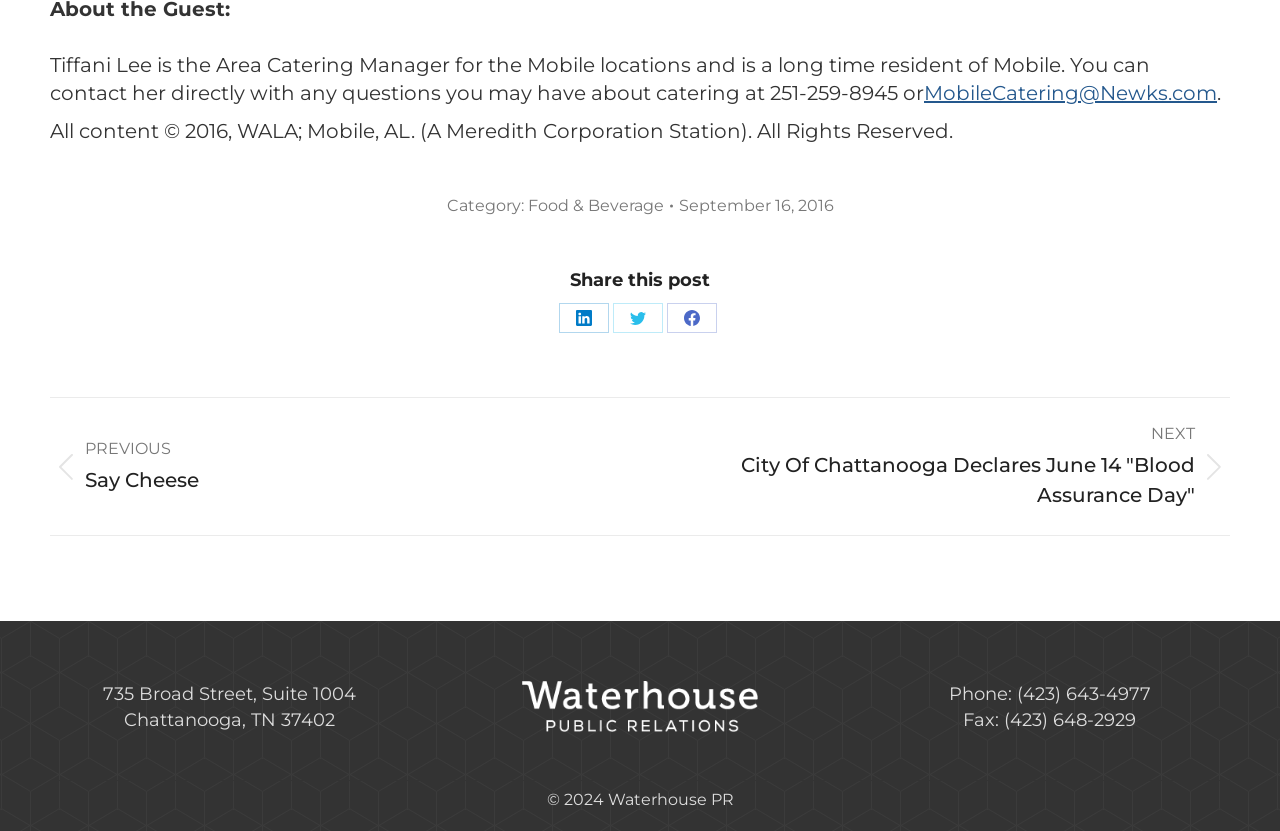Please identify the bounding box coordinates of the element that needs to be clicked to execute the following command: "View phone number". Provide the bounding box using four float numbers between 0 and 1, formatted as [left, top, right, bottom].

[0.741, 0.822, 0.899, 0.848]